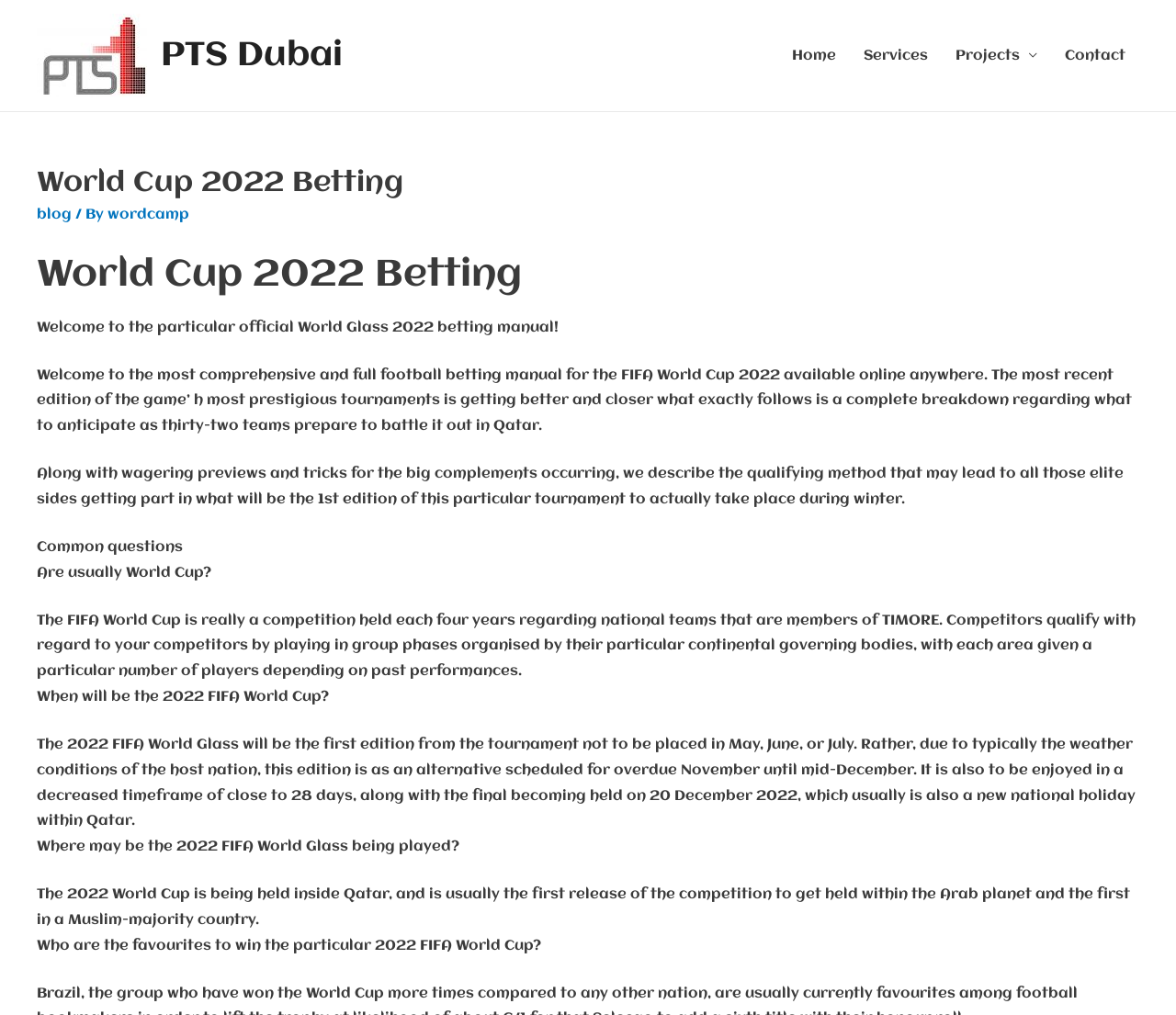Where is the 2022 FIFA World Cup being held? Examine the screenshot and reply using just one word or a brief phrase.

Qatar